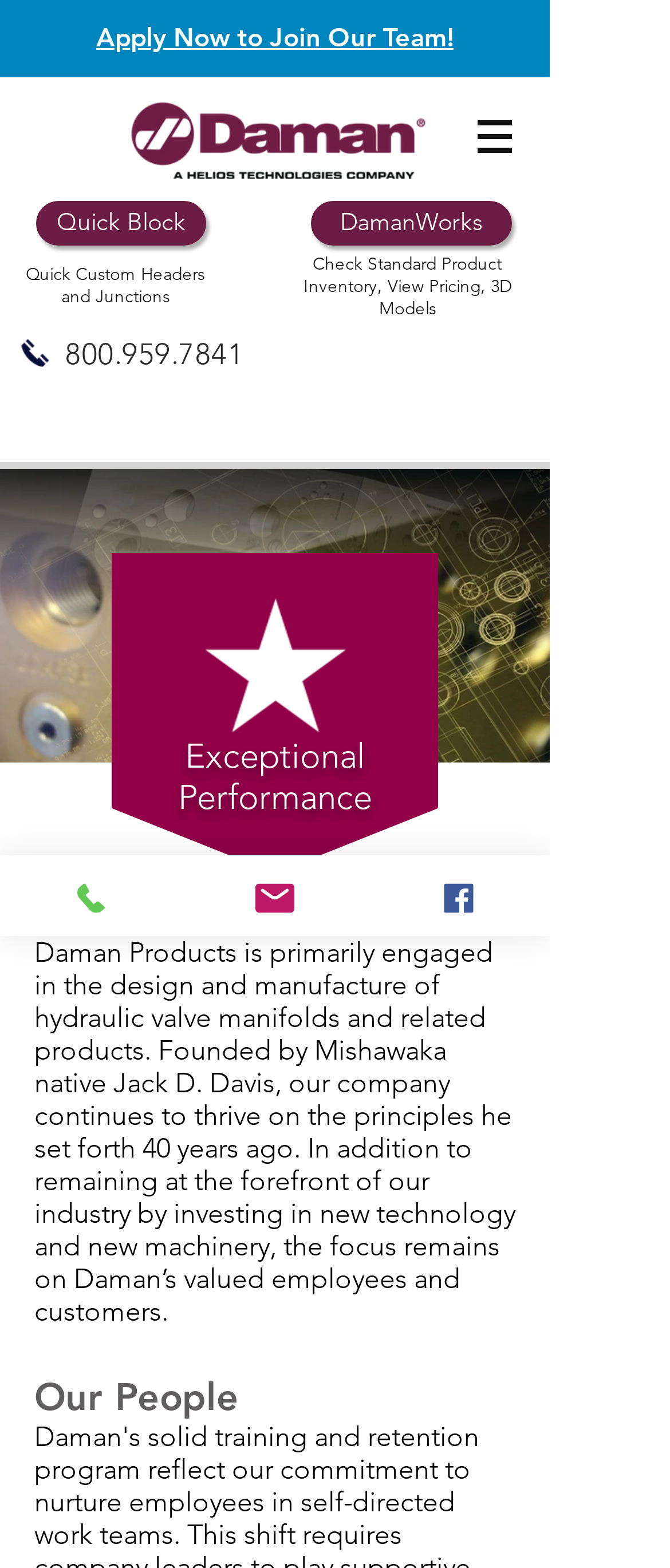How many ways are provided to contact the company?
Can you give a detailed and elaborate answer to the question?

The webpage provides four ways to contact the company: phone, email, Facebook, and a 'Site' navigation menu with a dropdown menu that may contain more contact options.